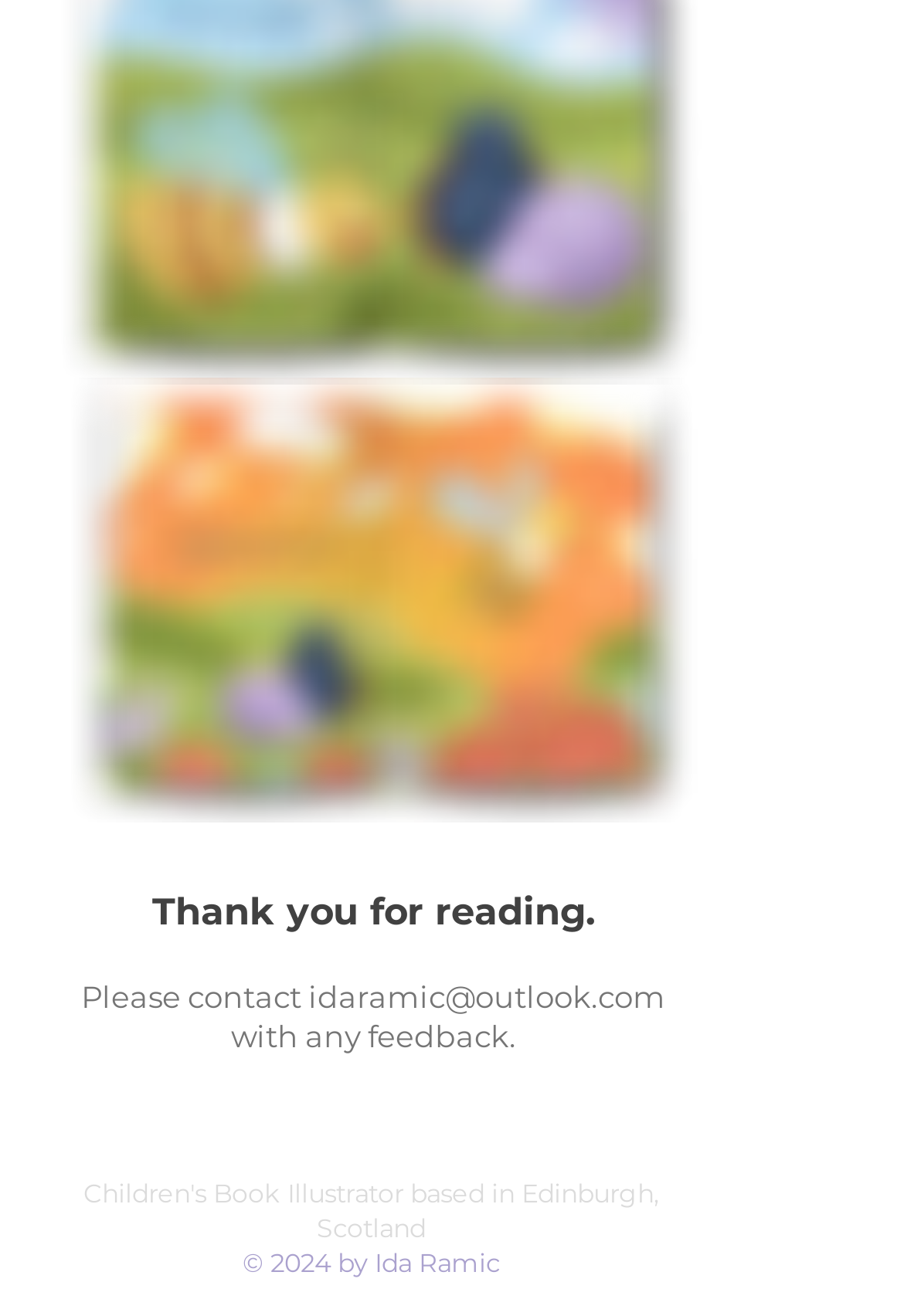What is the email address provided?
From the details in the image, answer the question comprehensively.

The email address is provided in the link element with the text 'idaramic@outlook.com', which is located below the text 'Please contact'.